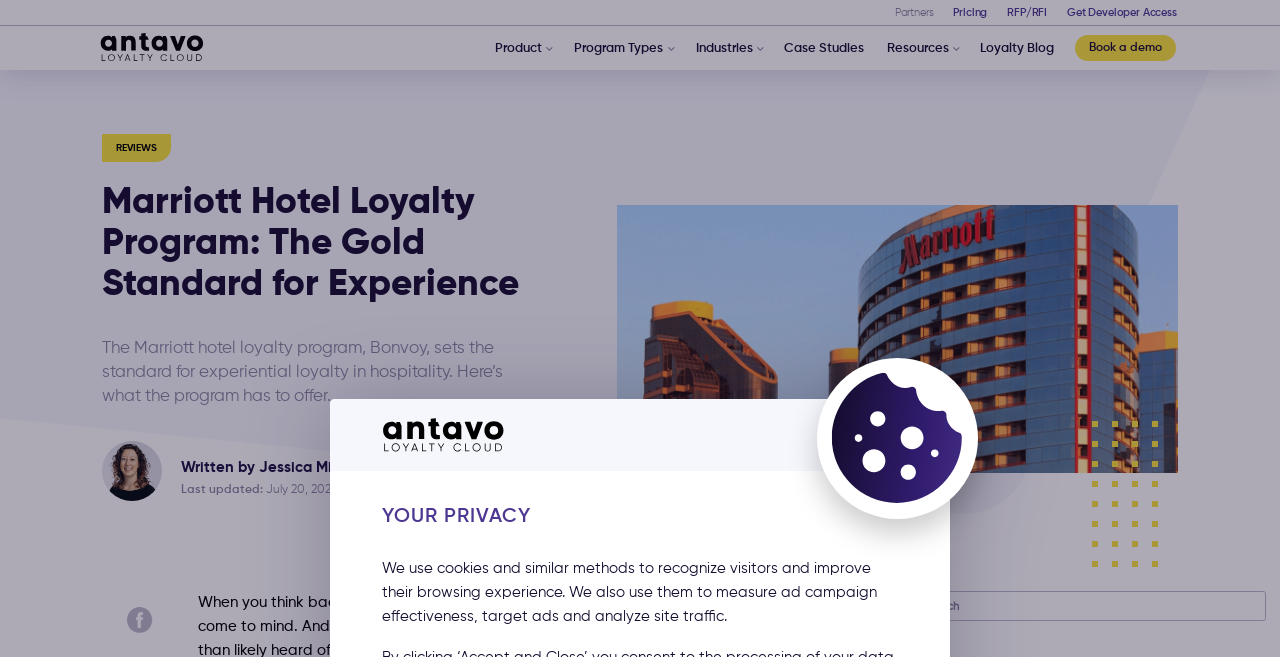Reply to the question below using a single word or brief phrase:
How many images are on the webpage?

2